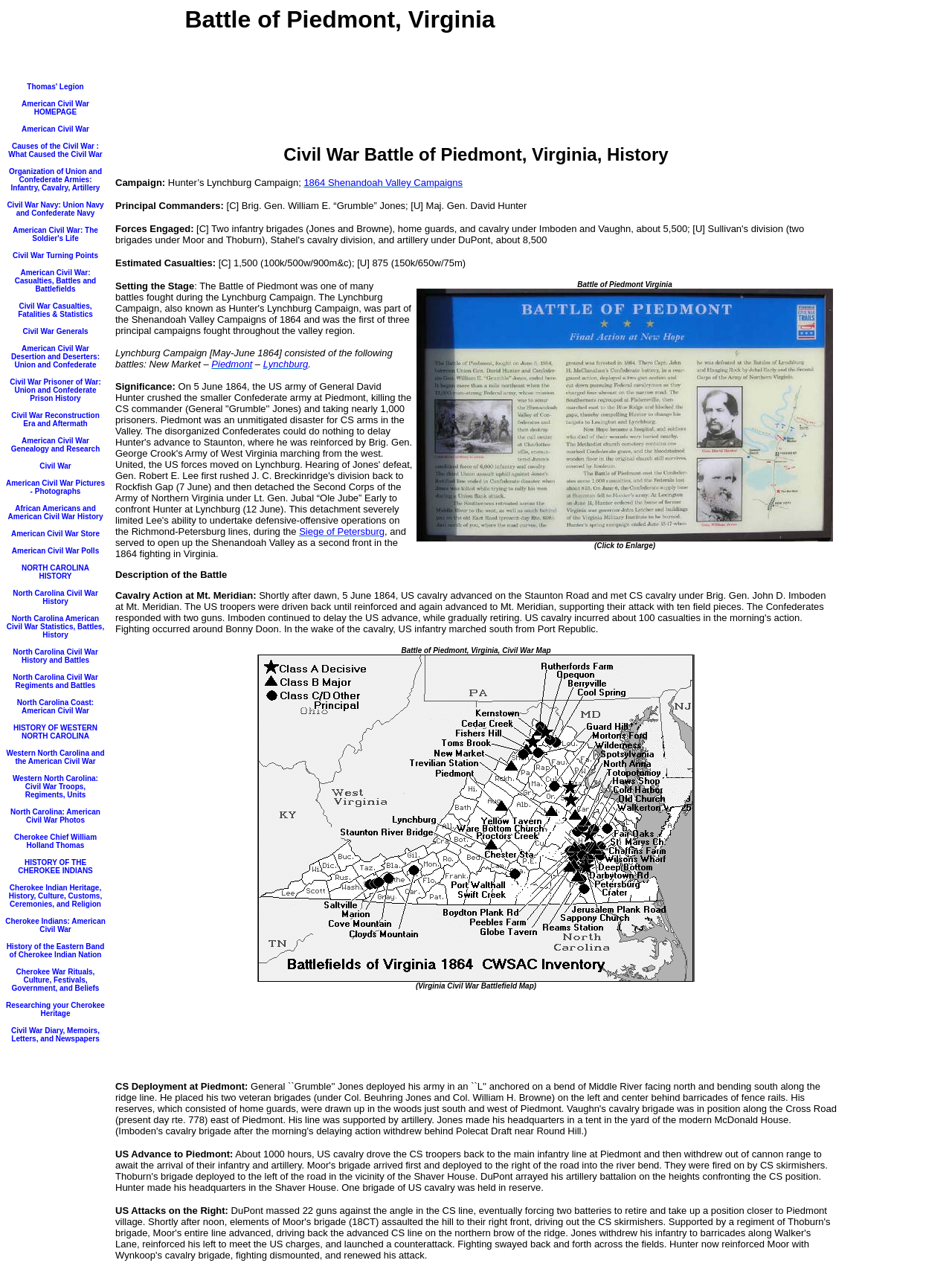What is the location of the battle?
Refer to the image and answer the question using a single word or phrase.

Virginia